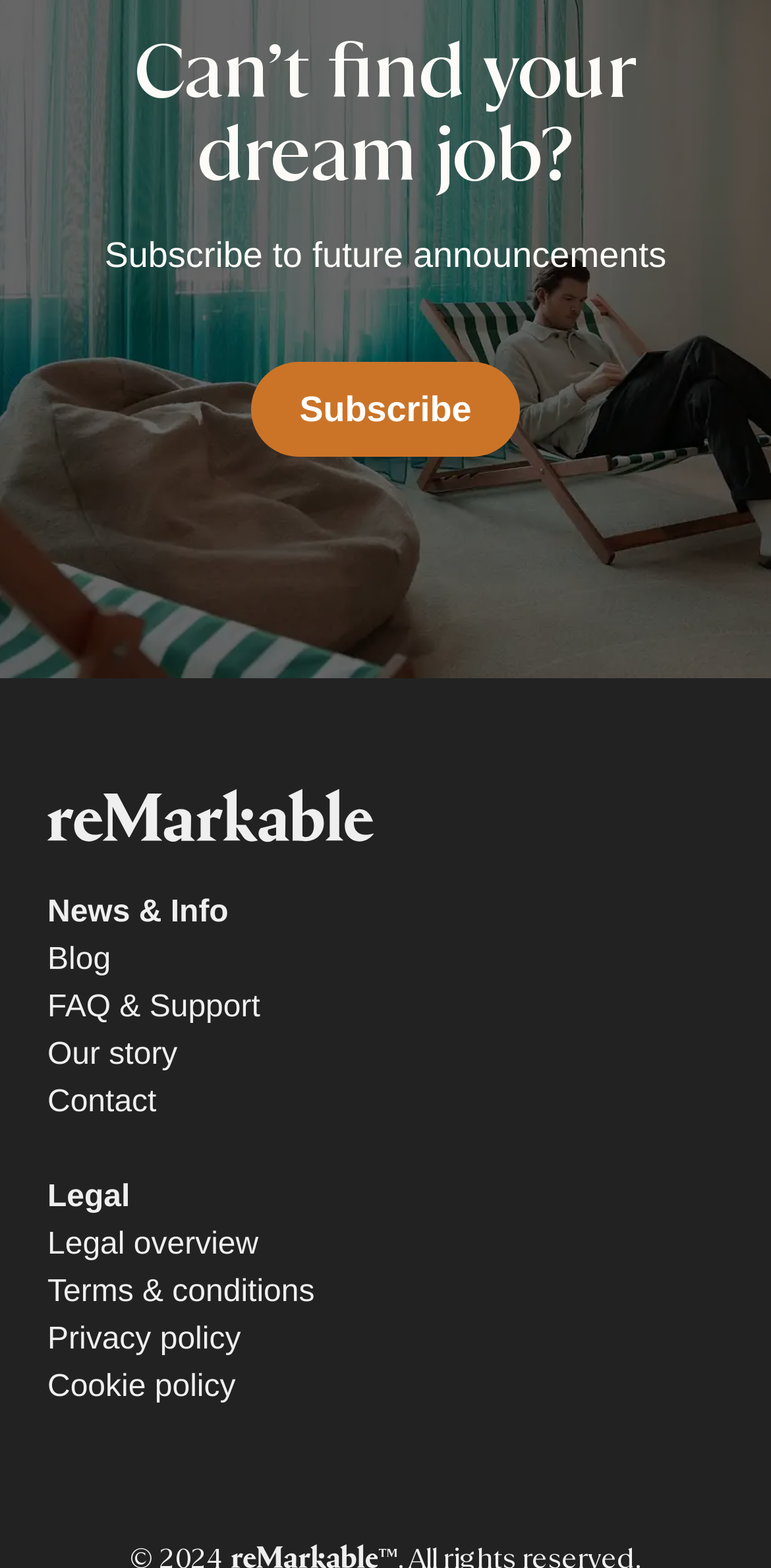Give a short answer using one word or phrase for the question:
How many links are under 'Legal'?

4